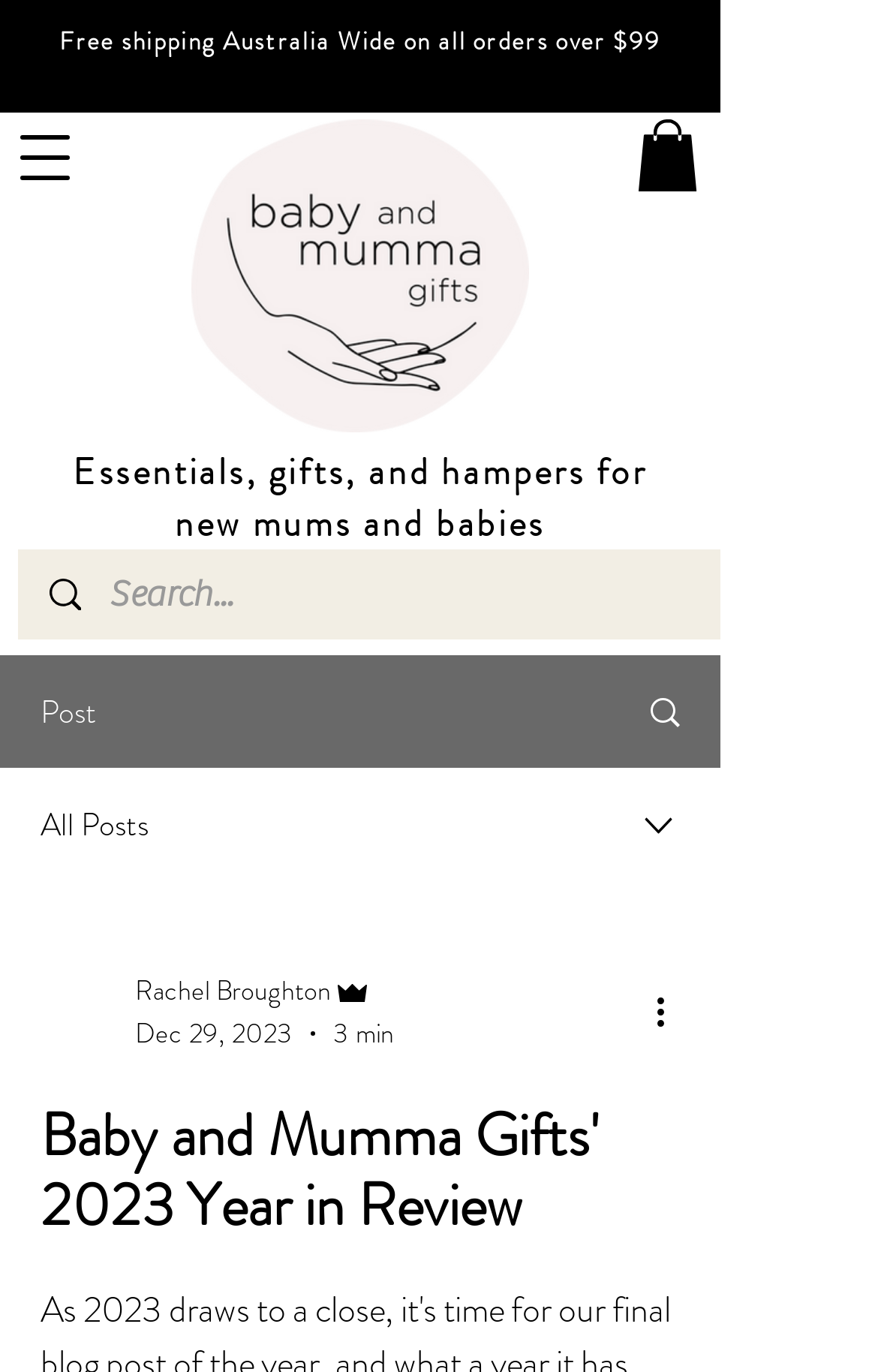Please determine the bounding box coordinates of the element to click on in order to accomplish the following task: "More actions on the post". Ensure the coordinates are four float numbers ranging from 0 to 1, i.e., [left, top, right, bottom].

[0.738, 0.717, 0.8, 0.757]